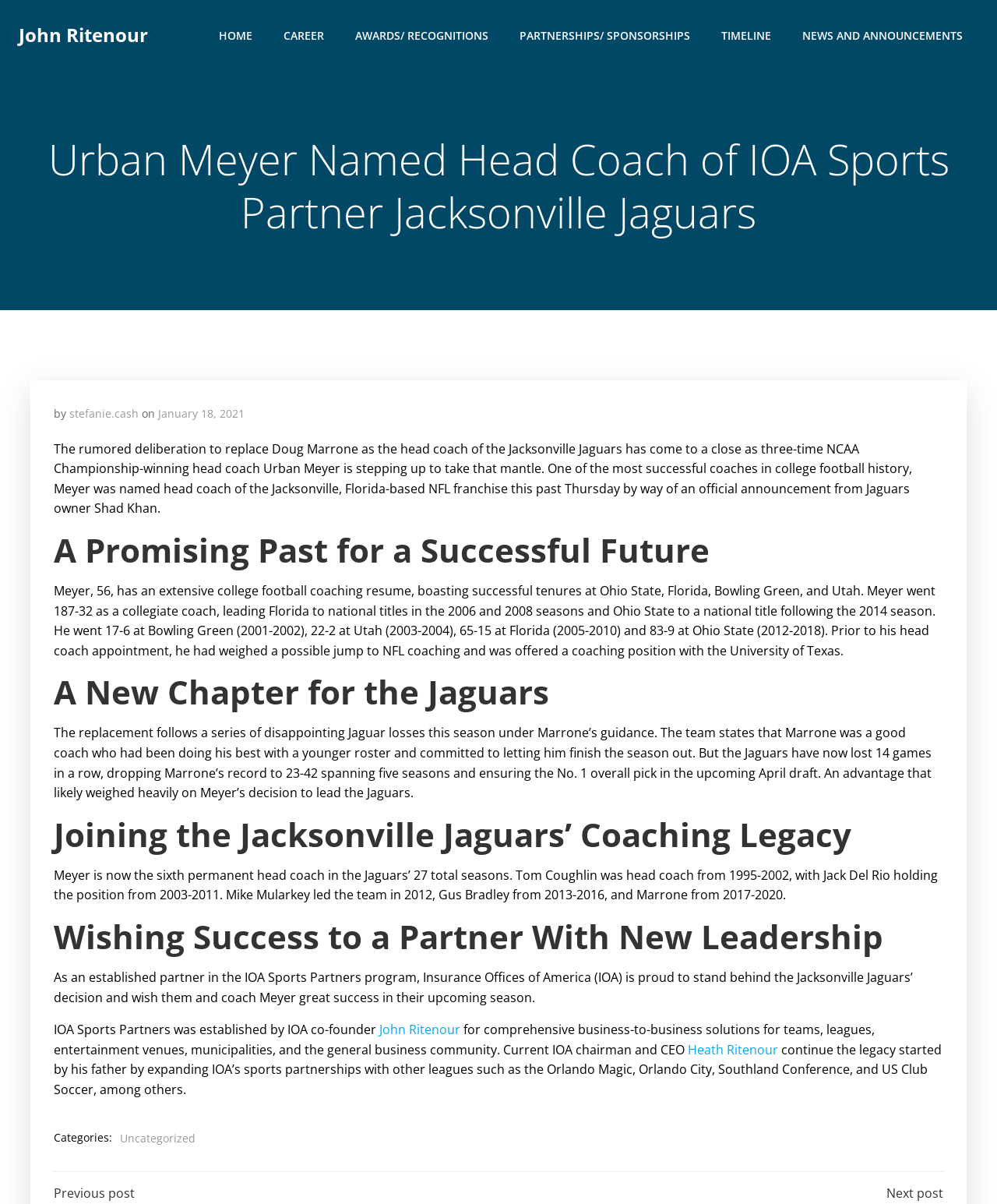Illustrate the webpage with a detailed description.

The webpage is about Urban Meyer being named the head coach of the Jacksonville Jaguars, replacing Doug Marrone. At the top, there are seven links to different sections of the website, including "HOME", "CAREER", "AWARDS/ RECOGNITIONS", "PARTNERSHIPS/ SPONSORSHIPS", "TIMELINE", "NEWS AND ANNOUNCEMENTS", and "John Ritenour". 

Below these links, there is a heading that reads "Urban Meyer Named Head Coach of IOA Sports Partner Jacksonville Jaguars". Next to this heading, there is a link to "John Ritenour" and a text that says "by stefanie.cash on January 18, 2021". 

The main content of the webpage is divided into five sections, each with its own heading. The first section describes Urban Meyer's appointment as the head coach of the Jacksonville Jaguars, replacing Doug Marrone. The second section, "A Promising Past for a Successful Future", outlines Meyer's extensive college football coaching resume, including his successful tenures at Ohio State, Florida, Bowling Green, and Utah. 

The third section, "A New Chapter for the Jaguars", explains the reason for Marrone's replacement, citing the team's disappointing losses this season. The fourth section, "Joining the Jacksonville Jaguars’ Coaching Legacy", lists the previous head coaches of the Jaguars, including Tom Coughlin, Jack Del Rio, Mike Mularkey, Gus Bradley, and Marrone. 

The final section, "Wishing Success to a Partner With New Leadership", expresses support for the Jaguars' decision and wishes them success in their upcoming season. It also mentions IOA Sports Partners, a program established by IOA co-founder John Ritenour, which provides comprehensive business-to-business solutions for teams, leagues, entertainment venues, municipalities, and the general business community. 

At the bottom of the webpage, there are links to "Uncategorized" and "Post navigation", as well as a copyright notice that reads "© 2024 John Ritenour. Built using WordPress and ColibriWP Theme".